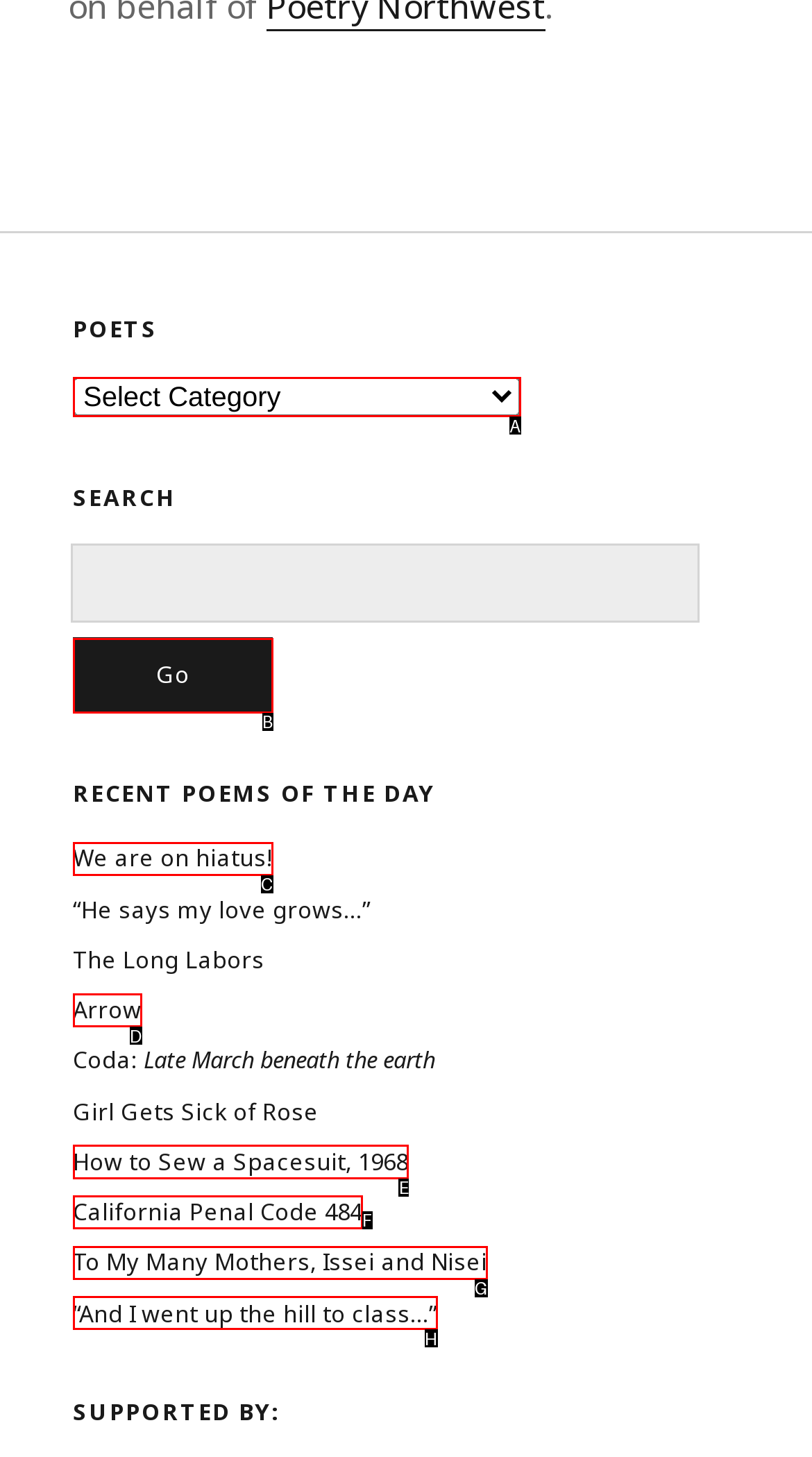To achieve the task: View 'How to Sew a Spacesuit, 1968' poem, indicate the letter of the correct choice from the provided options.

E